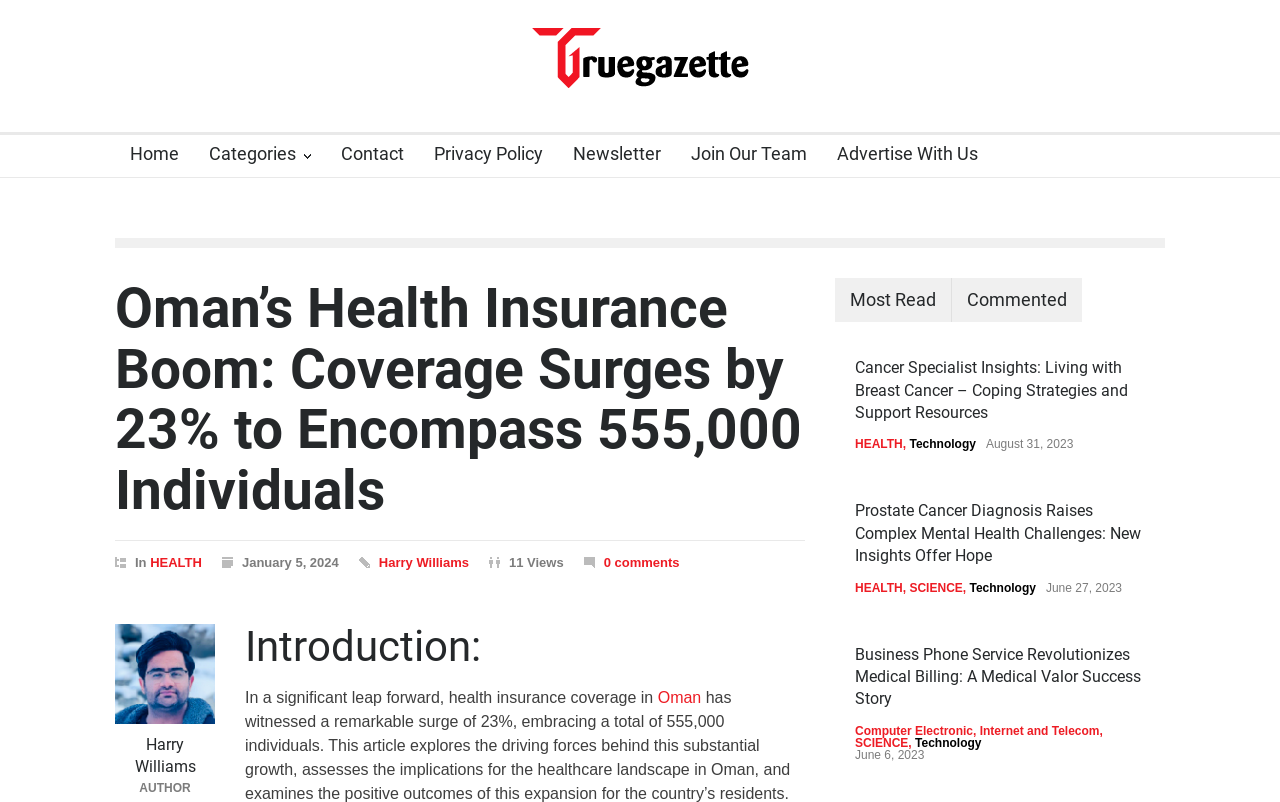Determine the bounding box coordinates of the clickable element to complete this instruction: "Explore the 'HEALTH' category". Provide the coordinates in the format of four float numbers between 0 and 1, [left, top, right, bottom].

[0.117, 0.692, 0.158, 0.711]